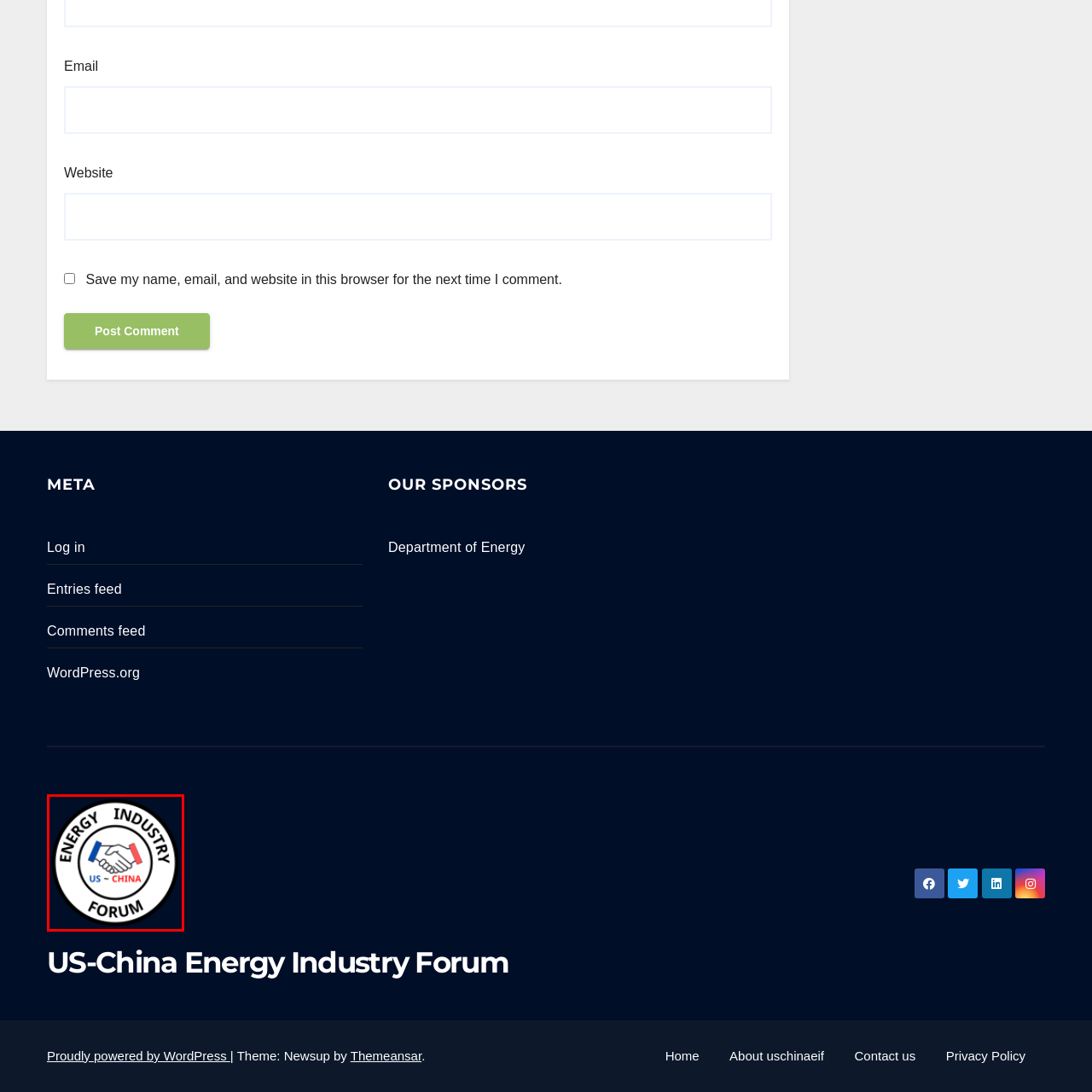Give a comprehensive caption for the image marked by the red rectangle.

The image features the logo of the "US-China Energy Industry Forum." This logo prominently displays two hands shaking, symbolizing partnership and collaboration, which is emphasized by the colors red and blue, representing the United States and China, respectively. Surrounding the handshake are the words "ENERGY INDUSTRY FORUM," indicating the organization's focus on energy sector collaboration between these two global powers. The design is circular, creating a cohesive and professional appearance that reflects the forum's mission to foster dialogue and cooperation in the energy industry.